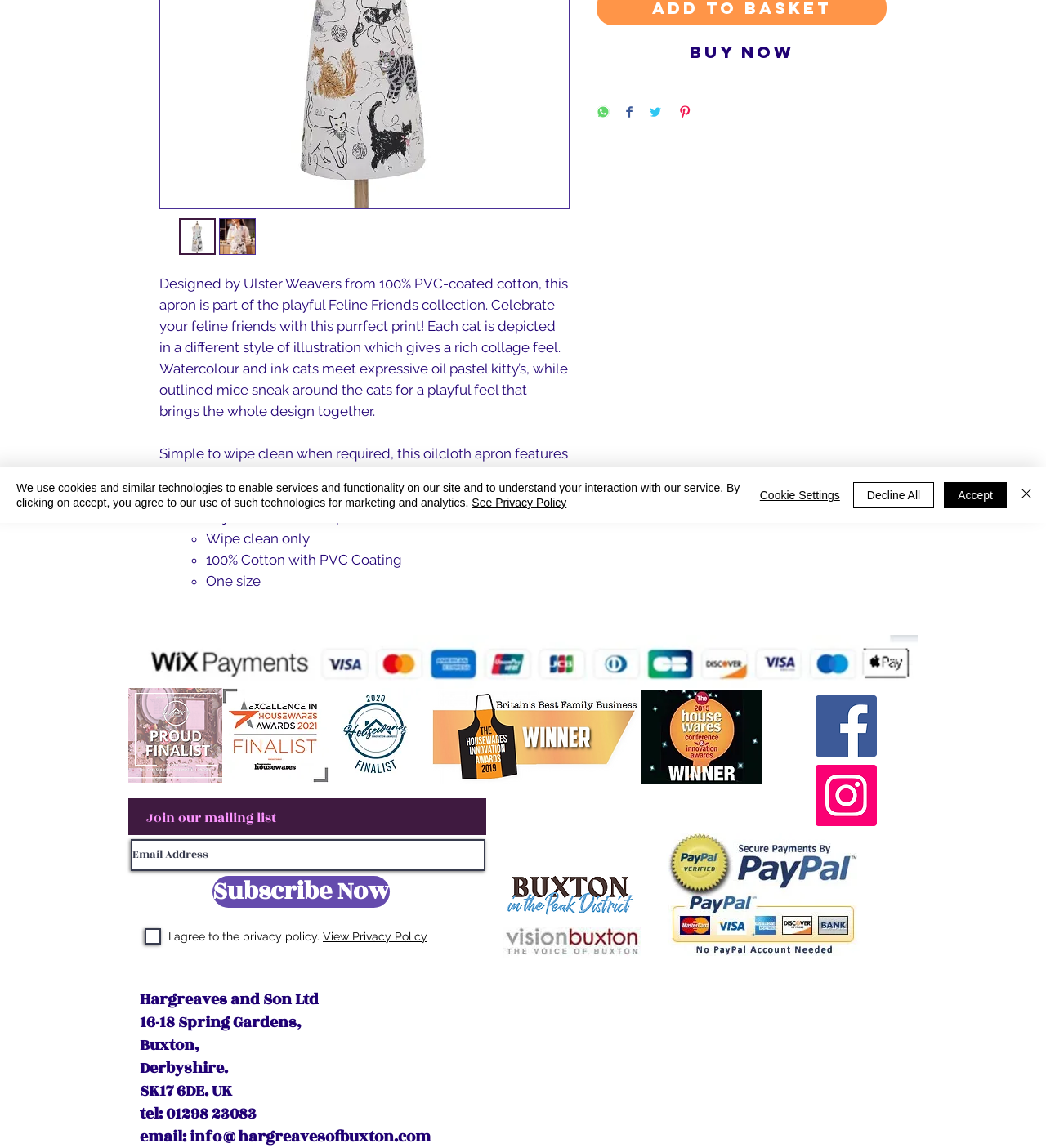Please provide the bounding box coordinates in the format (top-left x, top-left y, bottom-right x, bottom-right y). Remember, all values are floating point numbers between 0 and 1. What is the bounding box coordinate of the region described as: Subscribe Now

[0.203, 0.763, 0.323, 0.791]